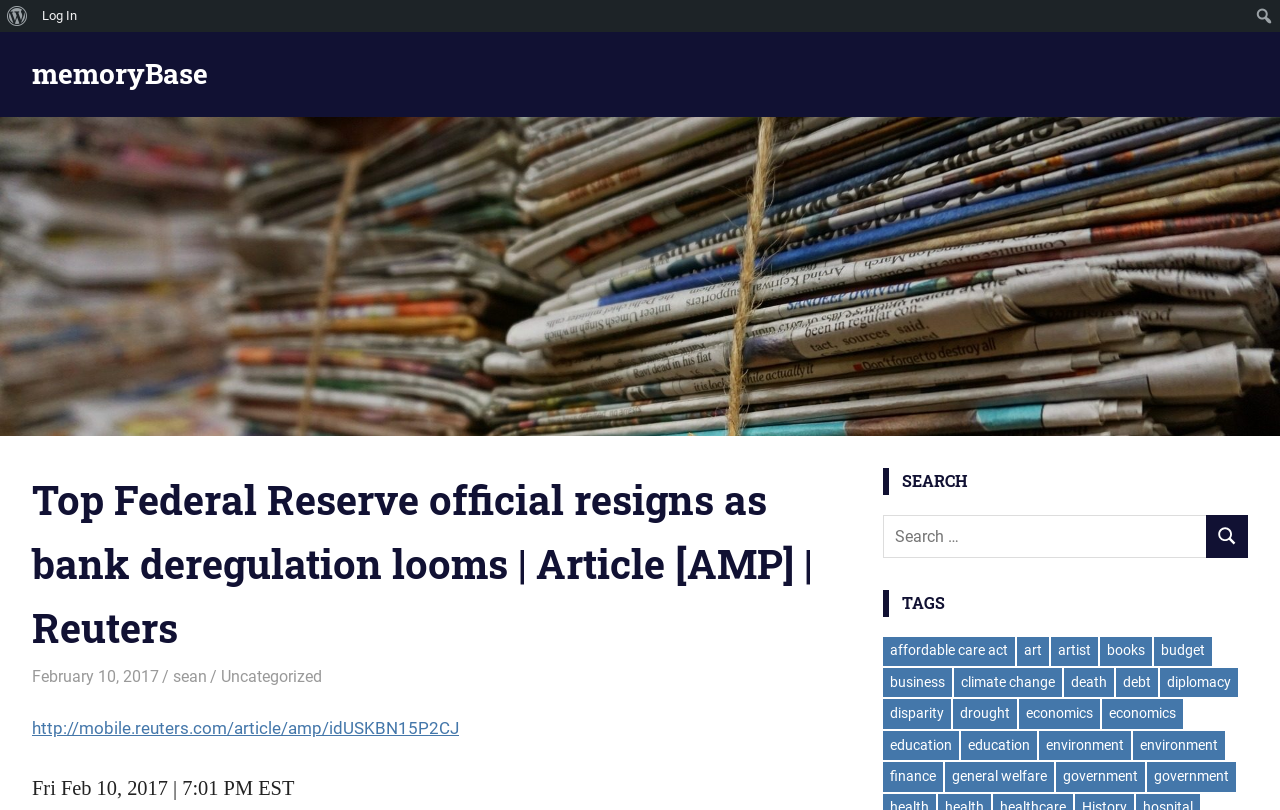Return the bounding box coordinates of the UI element that corresponds to this description: "diplomacy". The coordinates must be given as four float numbers in the range of 0 and 1, [left, top, right, bottom].

[0.906, 0.825, 0.967, 0.861]